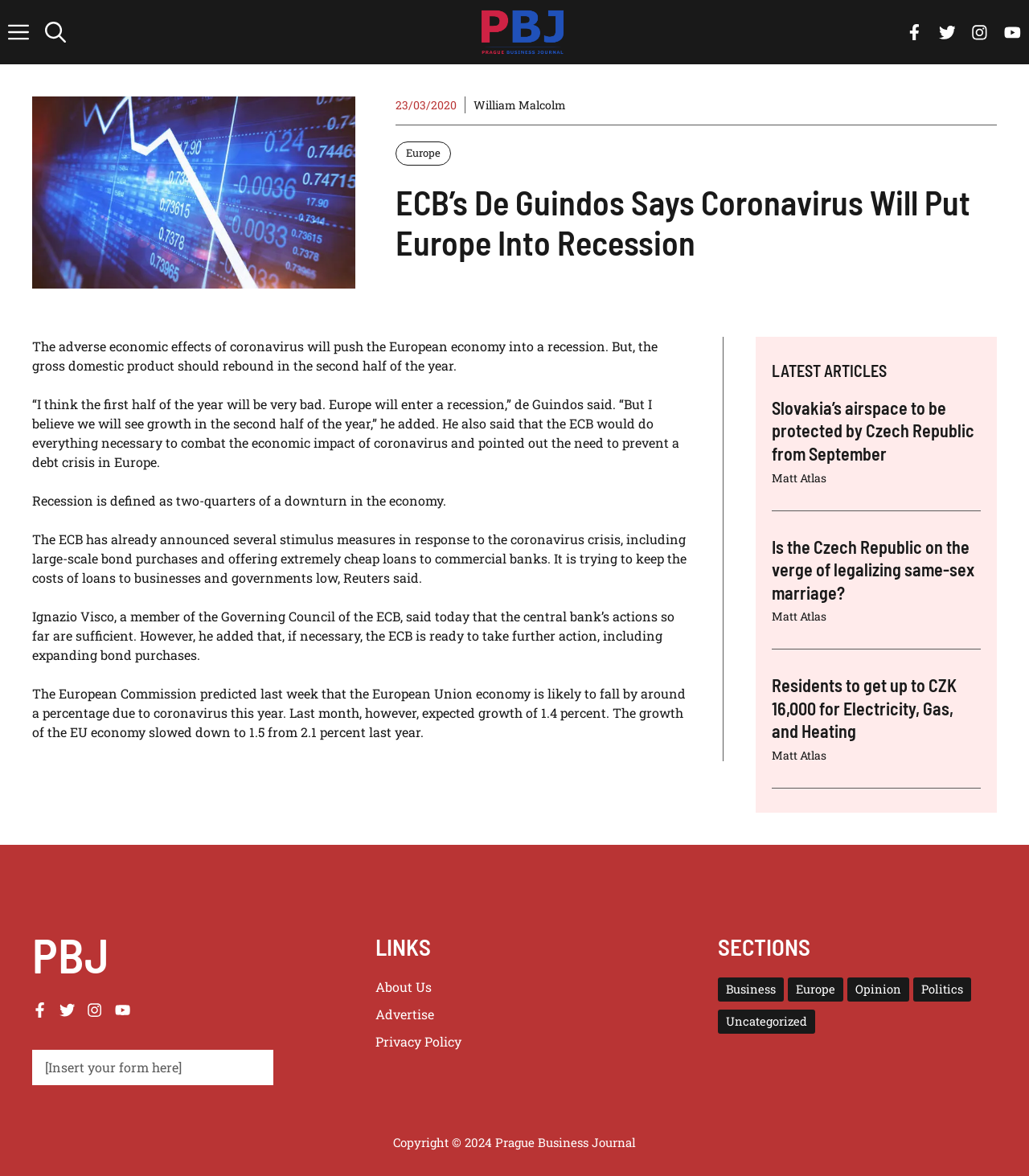How many latest articles are shown?
Could you answer the question in a detailed manner, providing as much information as possible?

The webpage shows three latest articles under the 'LATEST ARTICLES' heading, with titles 'Slovakia’s airspace to be protected by Czech Republic from September', 'Is the Czech Republic on the verge of legalizing same-sex marriage?', and 'Residents to get up to CZK 16,000 for Electricity, Gas, and Heating'.